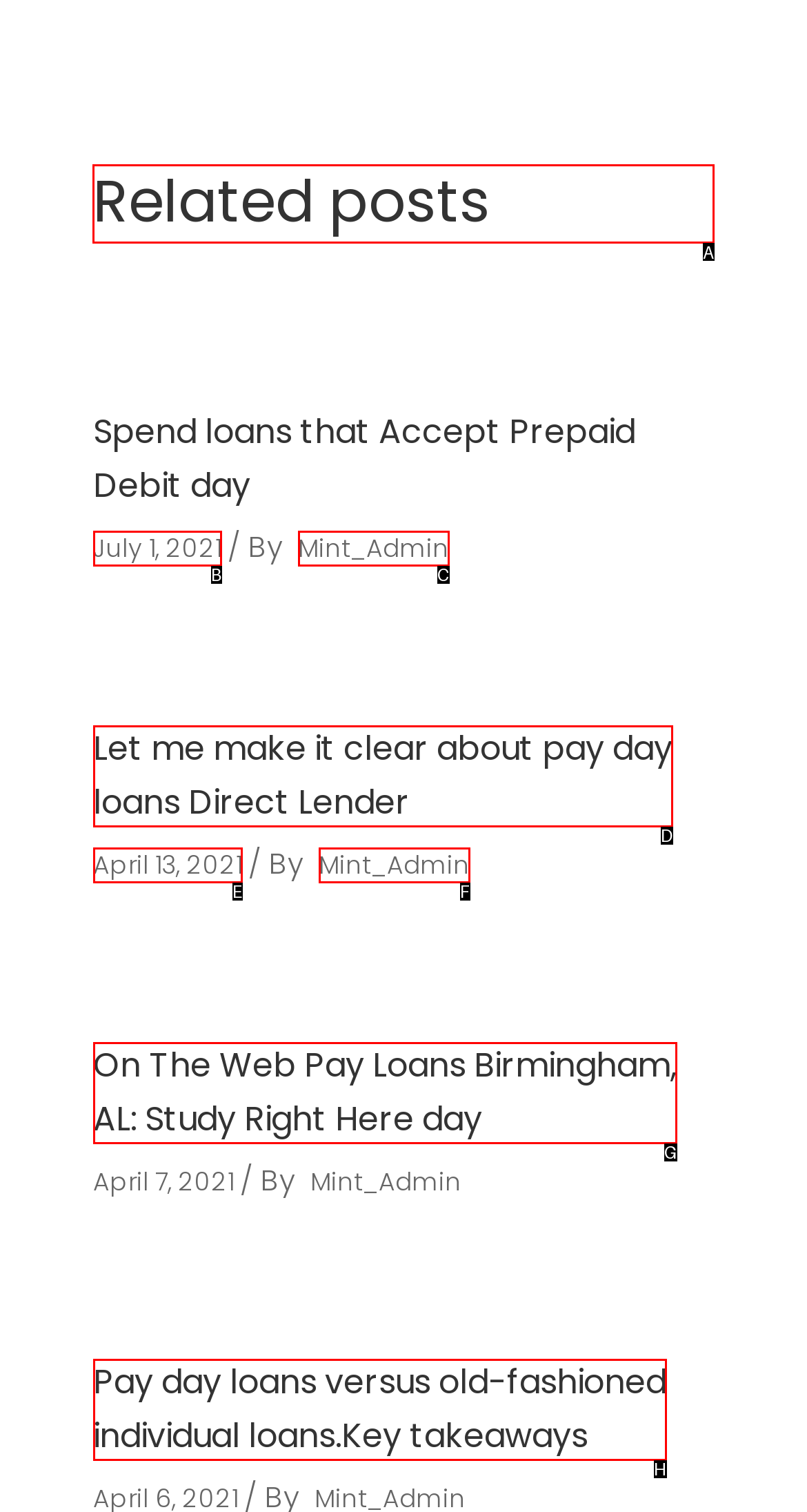Select the appropriate letter to fulfill the given instruction: View related posts
Provide the letter of the correct option directly.

A